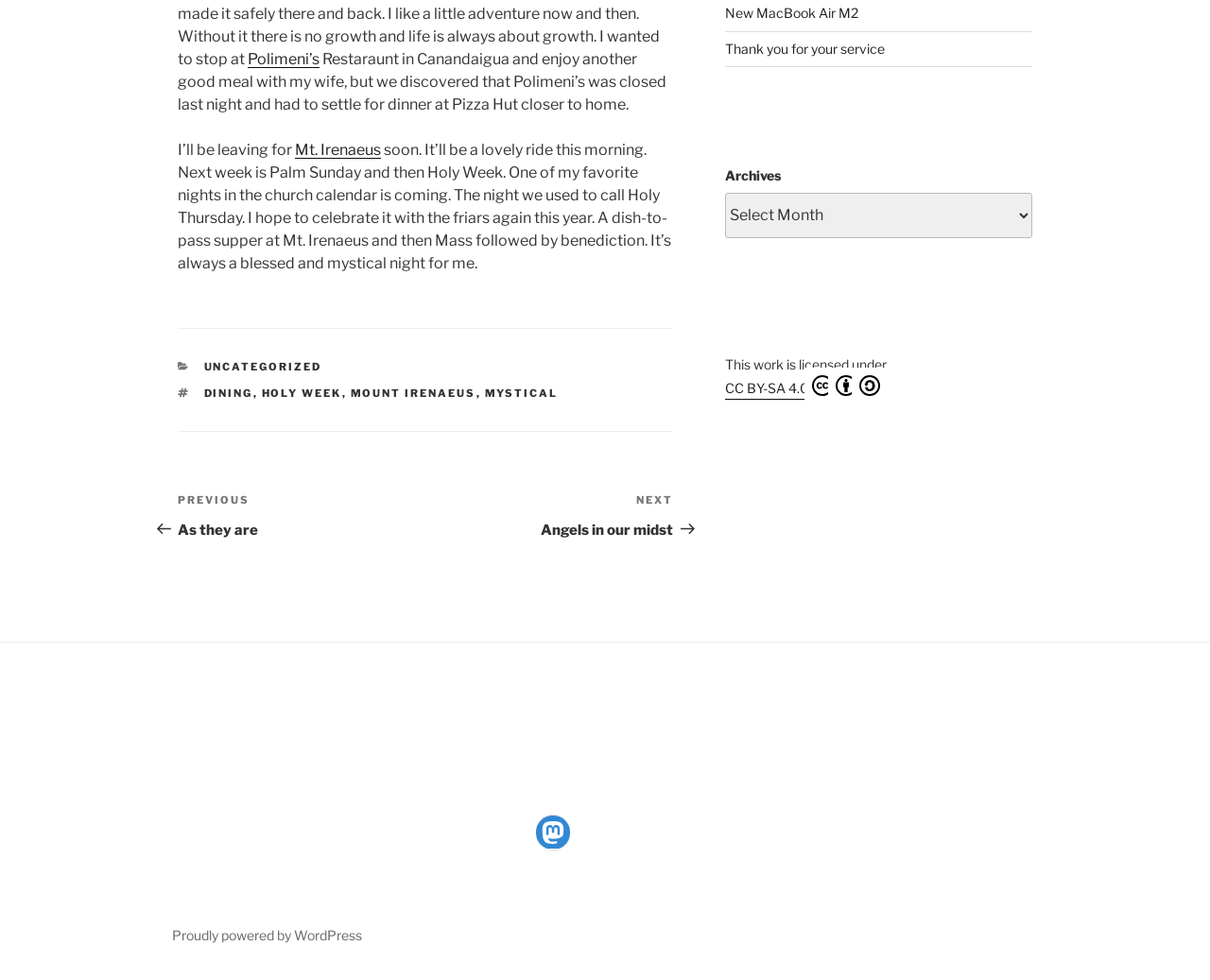Using the format (top-left x, top-left y, bottom-right x, bottom-right y), and given the element description, identify the bounding box coordinates within the screenshot: mystical

[0.4, 0.394, 0.461, 0.408]